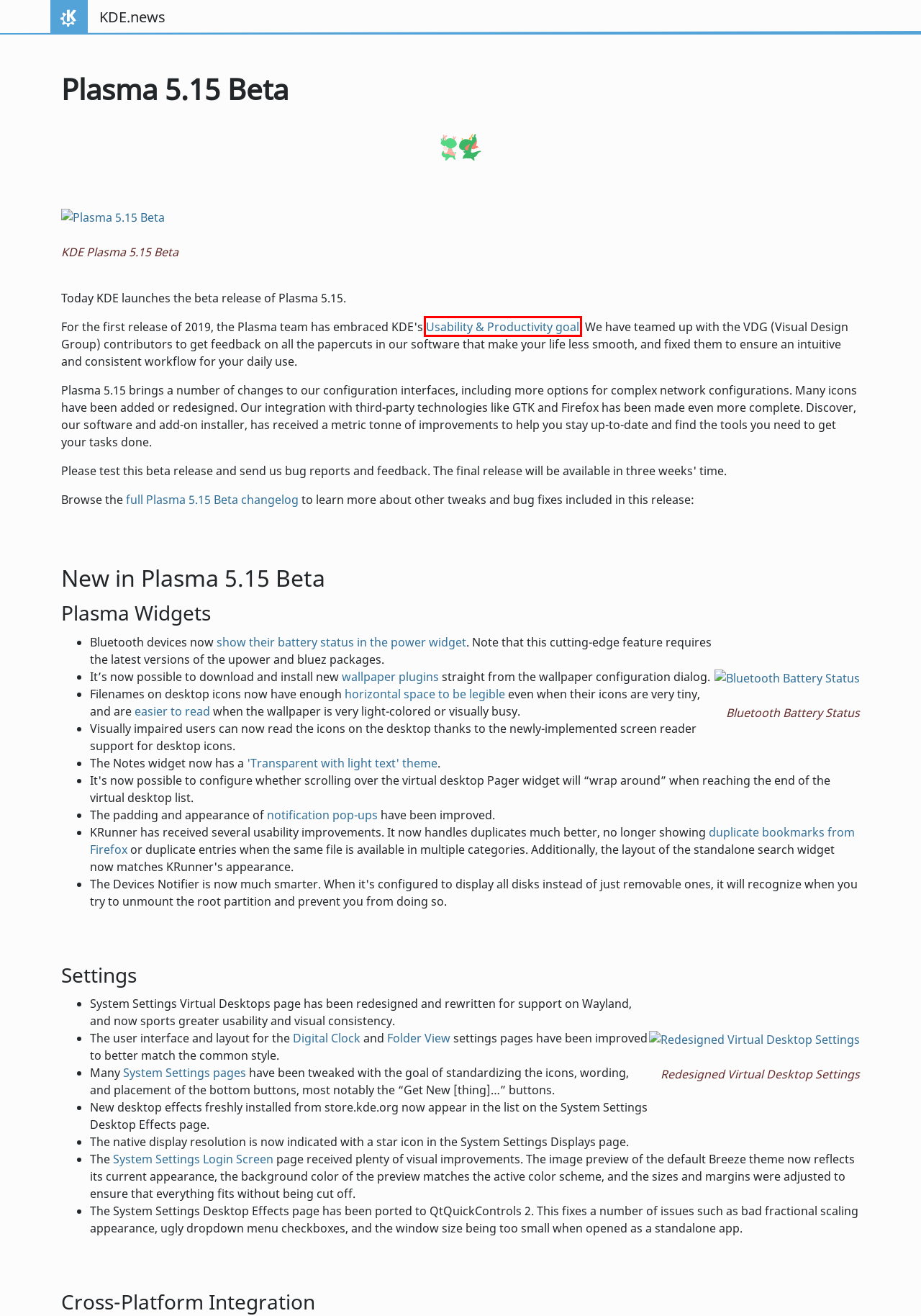Given a screenshot of a webpage with a red bounding box highlighting a UI element, choose the description that best corresponds to the new webpage after clicking the element within the red bounding box. Here are your options:
A. KDE Frameworks | Developer
B. Announcements - KDE Community
C. The KDE Manifesto
D. KDE Community Code of Conduct - KDE Community
E. KDE neon
F. Goals/Usability & Productivity - KDE Community Wiki
G. KDE UserBase Wiki
H. KDE Applications

F